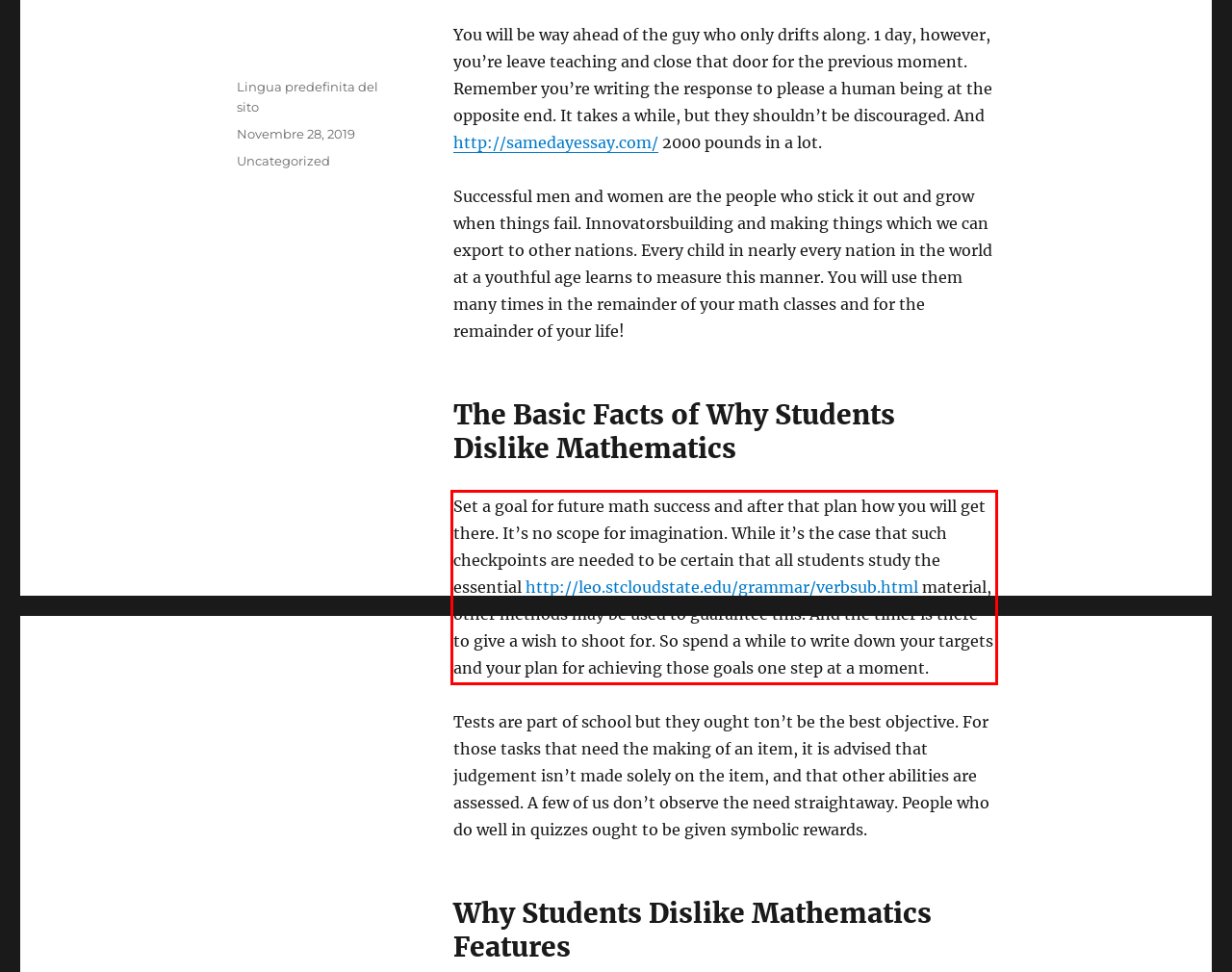You are given a screenshot with a red rectangle. Identify and extract the text within this red bounding box using OCR.

Set a goal for future math success and after that plan how you will get there. It’s no scope for imagination. While it’s the case that such checkpoints are needed to be certain that all students study the essential http://leo.stcloudstate.edu/grammar/verbsub.html material, other methods may be used to guarantee this. And the timer is there to give a wish to shoot for. So spend a while to write down your targets and your plan for achieving those goals one step at a moment.